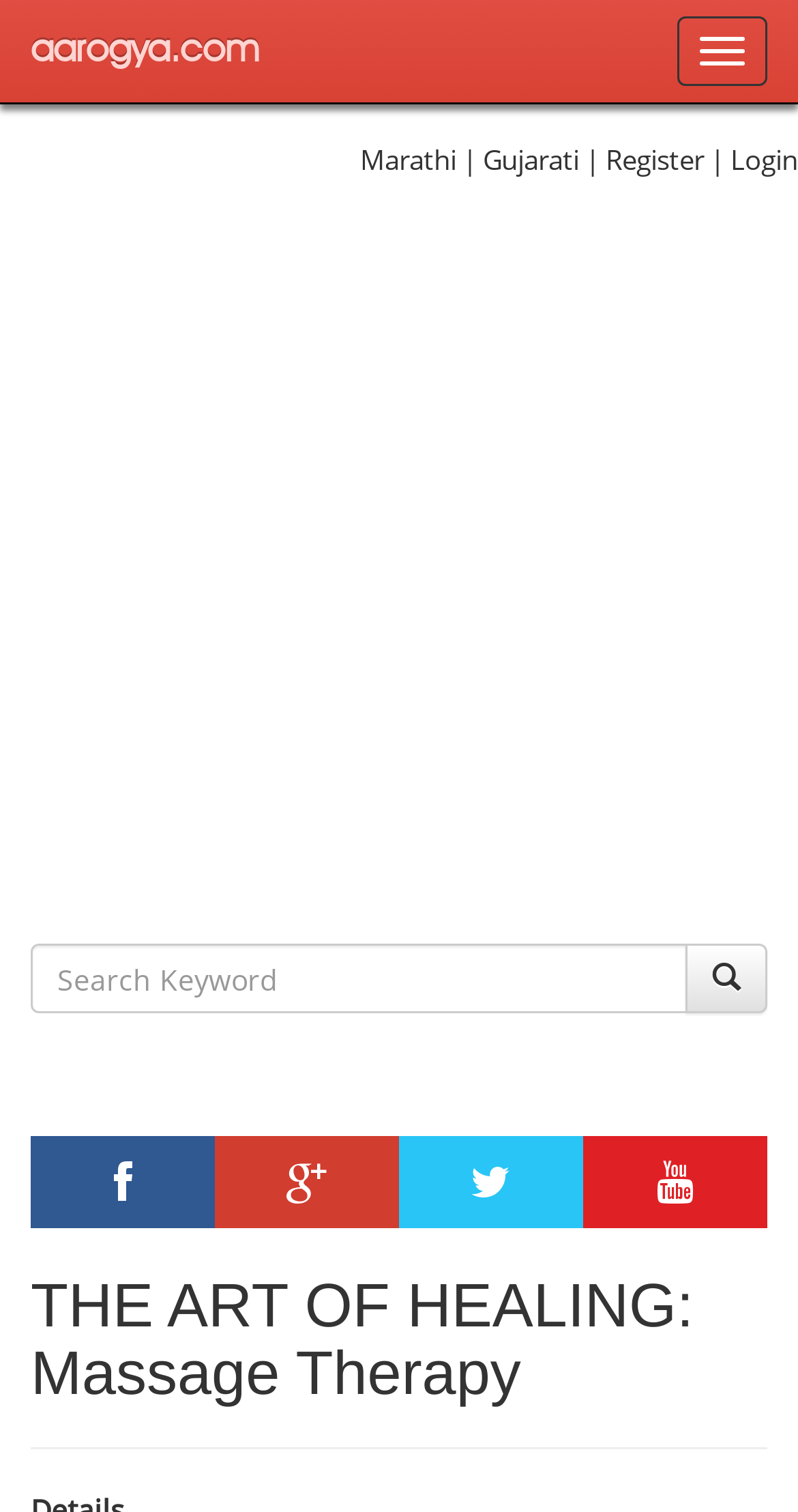Identify the bounding box for the UI element described as: "aria-label="Advertisement" name="aswift_2" title="Advertisement"". The coordinates should be four float numbers between 0 and 1, i.e., [left, top, right, bottom].

[0.0, 0.171, 1.0, 0.611]